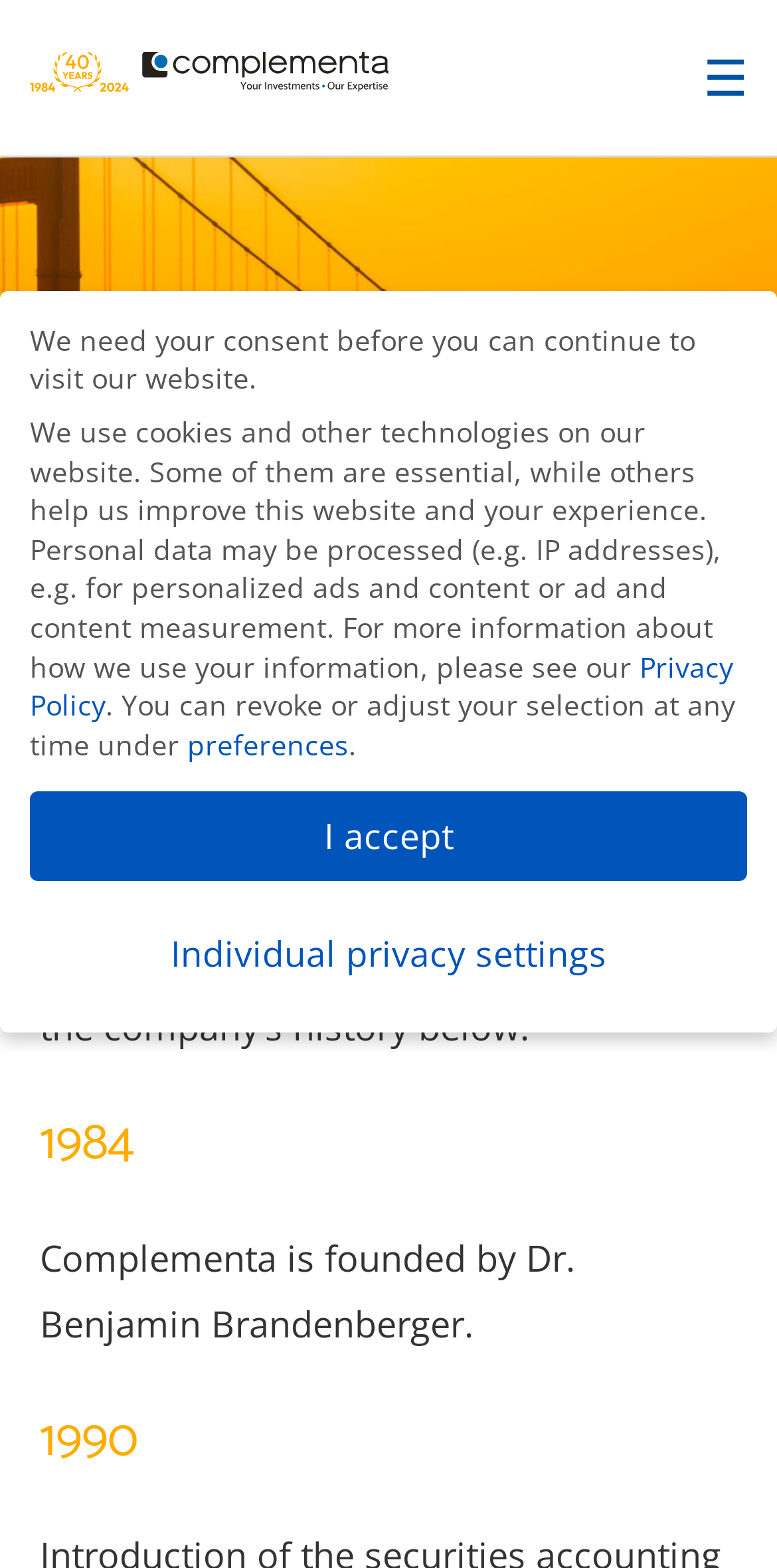Utilize the information from the image to answer the question in detail:
How many milestones are listed on this webpage?

I found the answer by looking at the headings '1984' and '1990' which indicate that there are at least two milestones listed on this webpage.